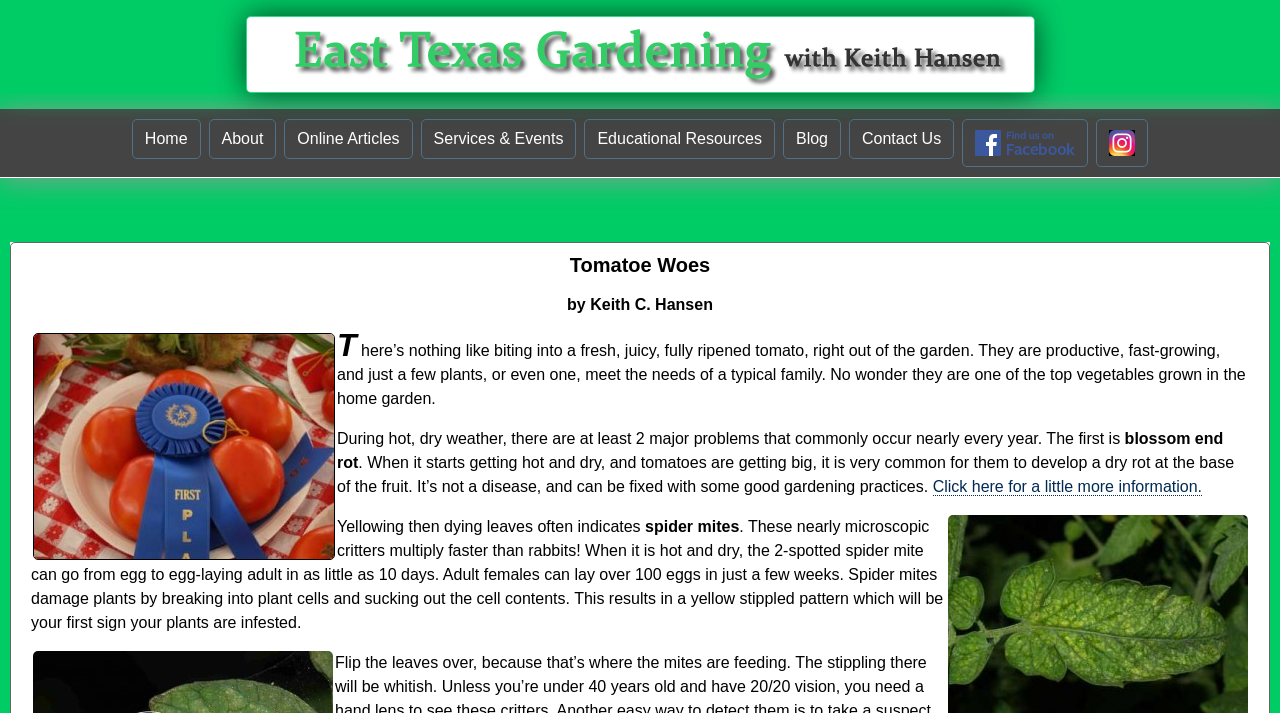What is the purpose of the link 'Click here for a little more information'?
Provide a detailed answer to the question, using the image to inform your response.

The link 'Click here for a little more information' is located near the text that discusses blossom end rot, and it likely provides additional information or resources on how to fix this problem.